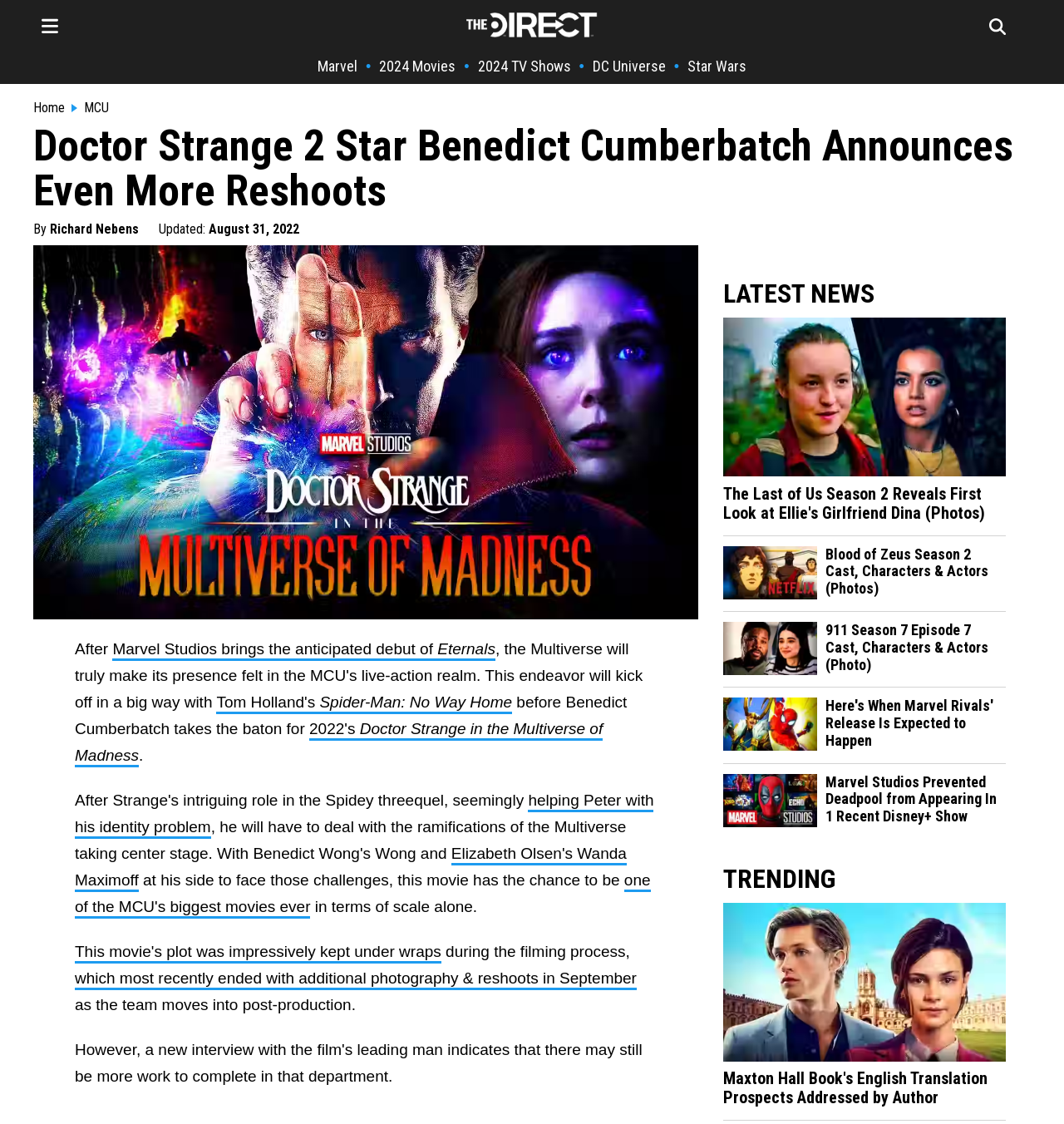Can you identify the bounding box coordinates of the clickable region needed to carry out this instruction: 'View the Doctor Strange in the Multiverse of Madness poster'? The coordinates should be four float numbers within the range of 0 to 1, stated as [left, top, right, bottom].

[0.031, 0.219, 0.656, 0.551]